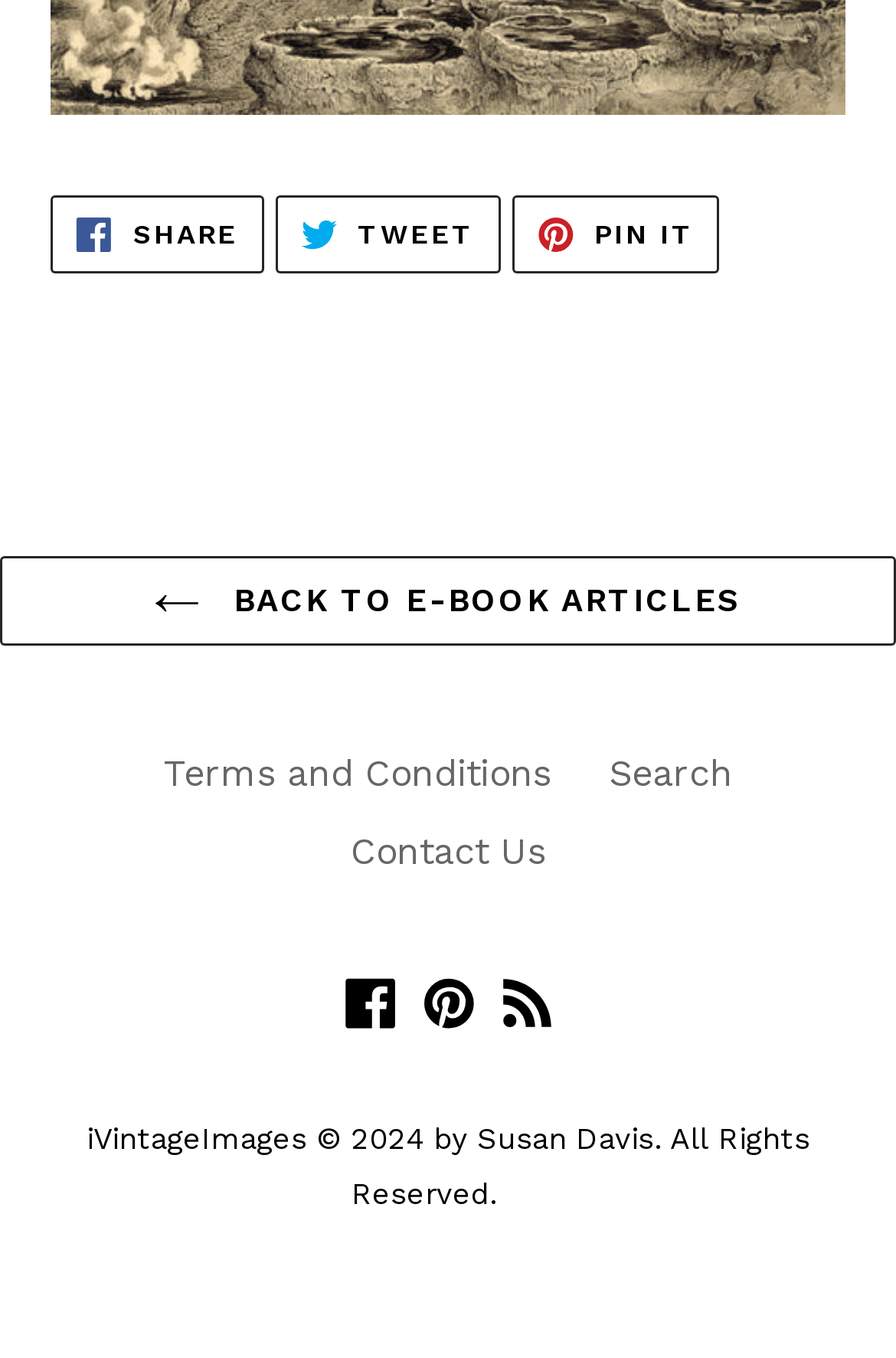Identify the bounding box of the UI component described as: "Tweet Tweet on Twitter".

[0.307, 0.144, 0.558, 0.202]